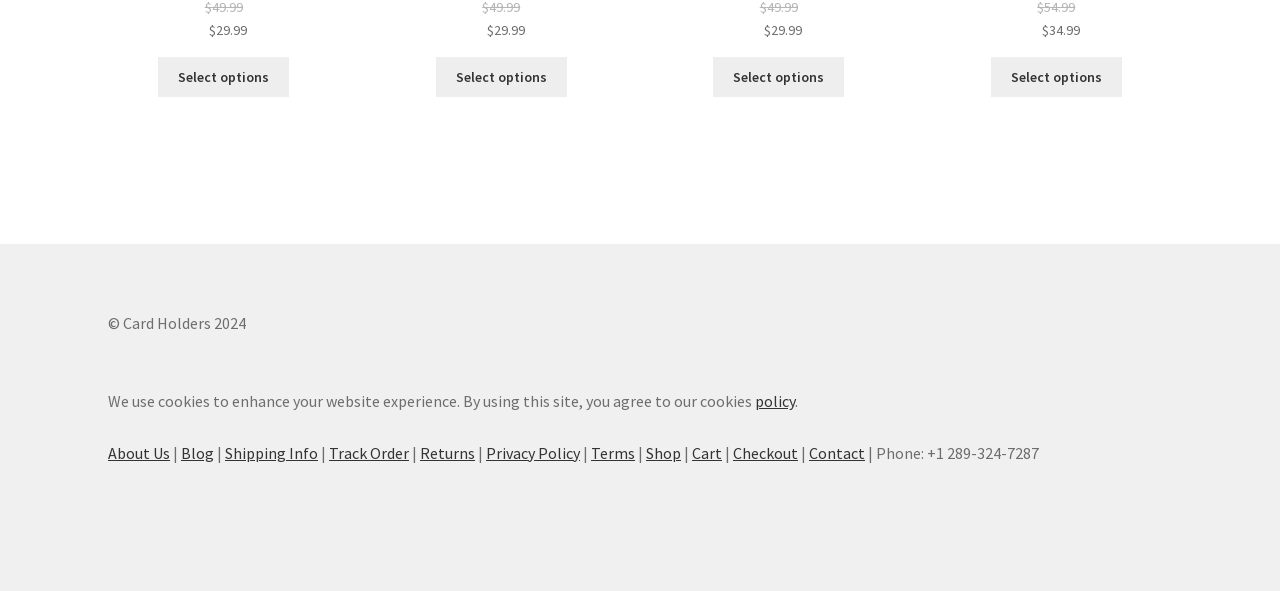What is the price of the 'Custom Slim Card Holder'?
Identify the answer in the screenshot and reply with a single word or phrase.

$34.99